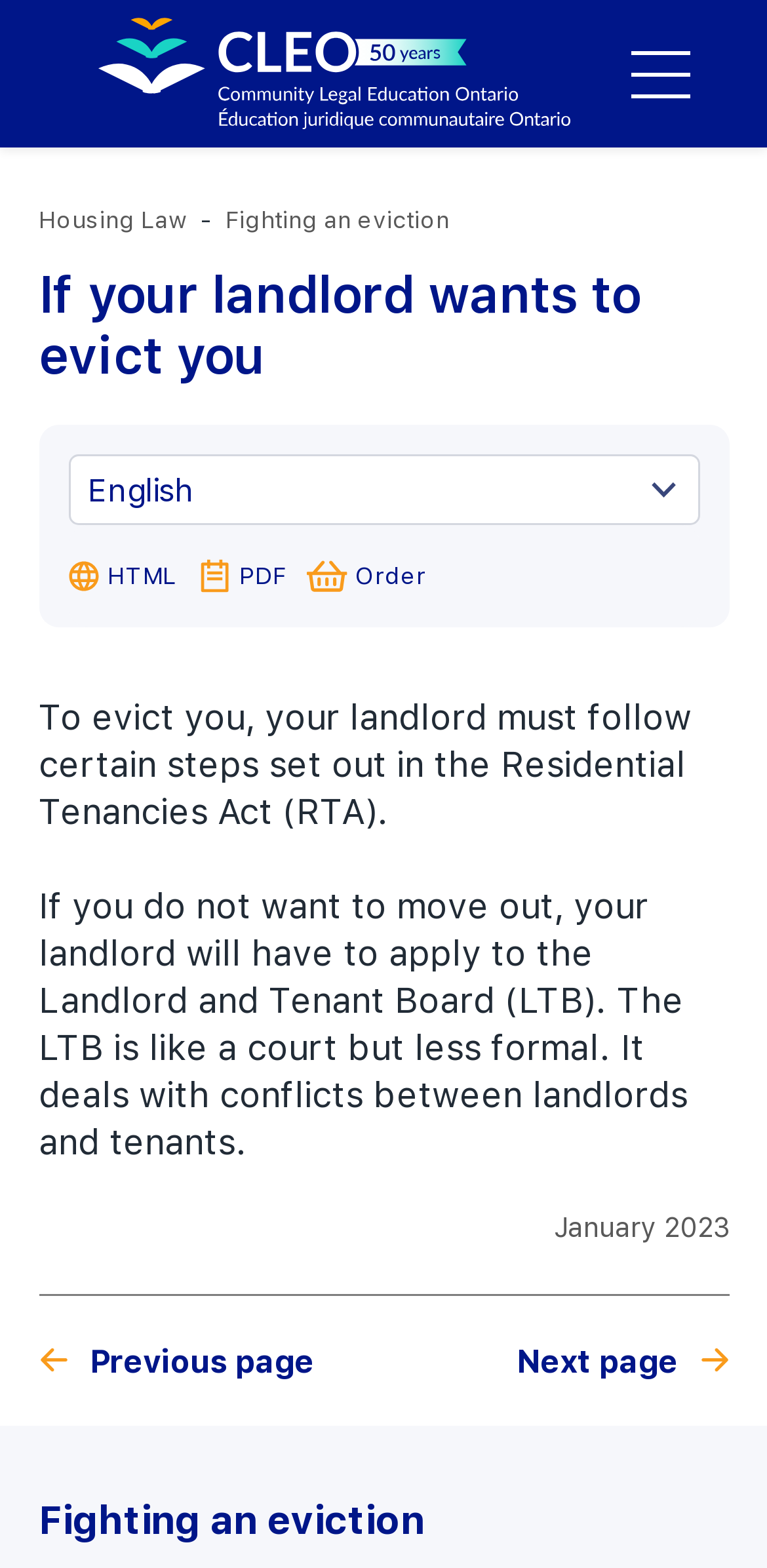Locate the bounding box coordinates of the element to click to perform the following action: 'Click the link to Community Legal Education Ontario'. The coordinates should be given as four float values between 0 and 1, in the form of [left, top, right, bottom].

[0.128, 0.0, 0.744, 0.094]